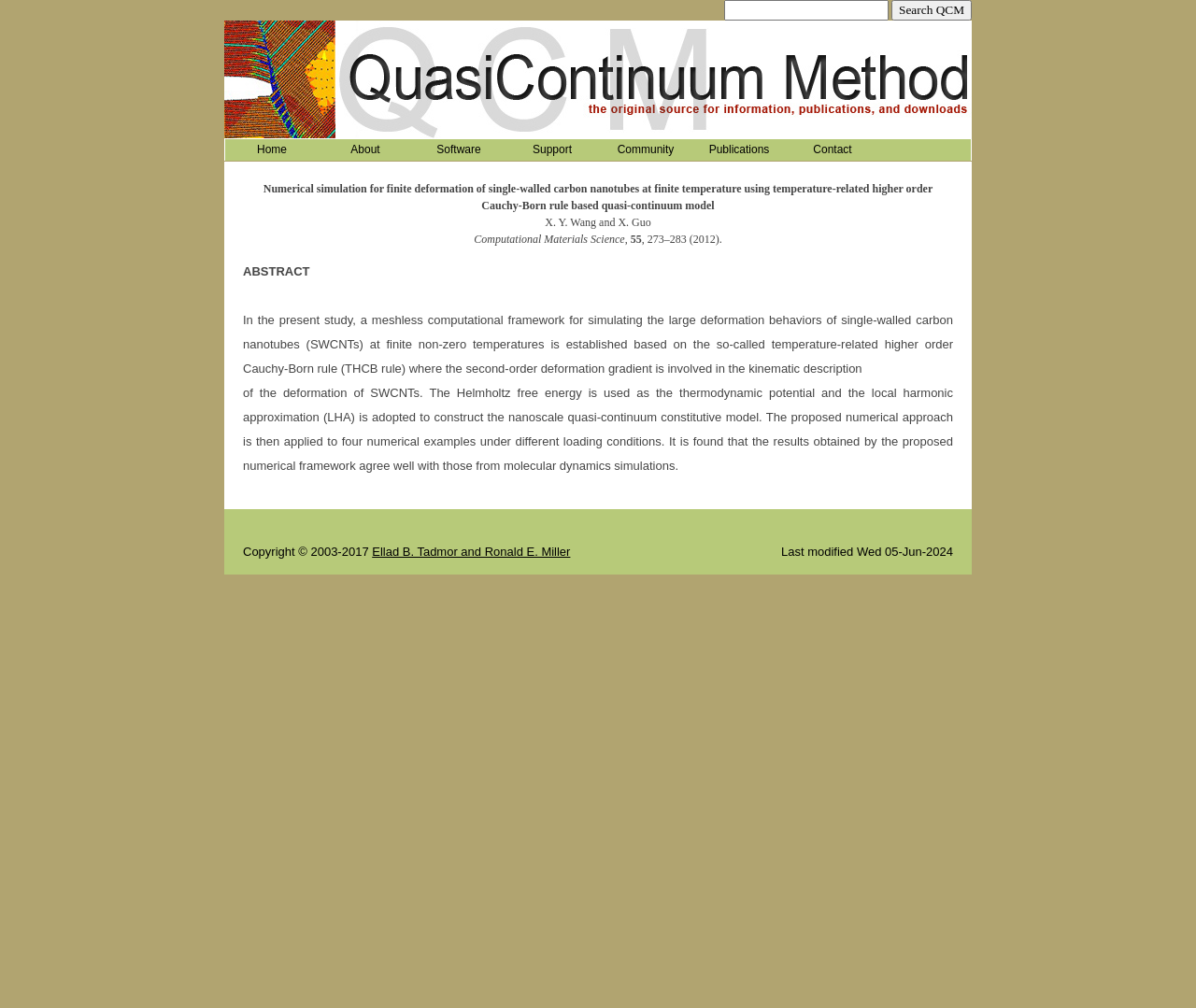Please answer the following question using a single word or phrase: 
What is the name of the journal where the publication was published?

Computational Materials Science